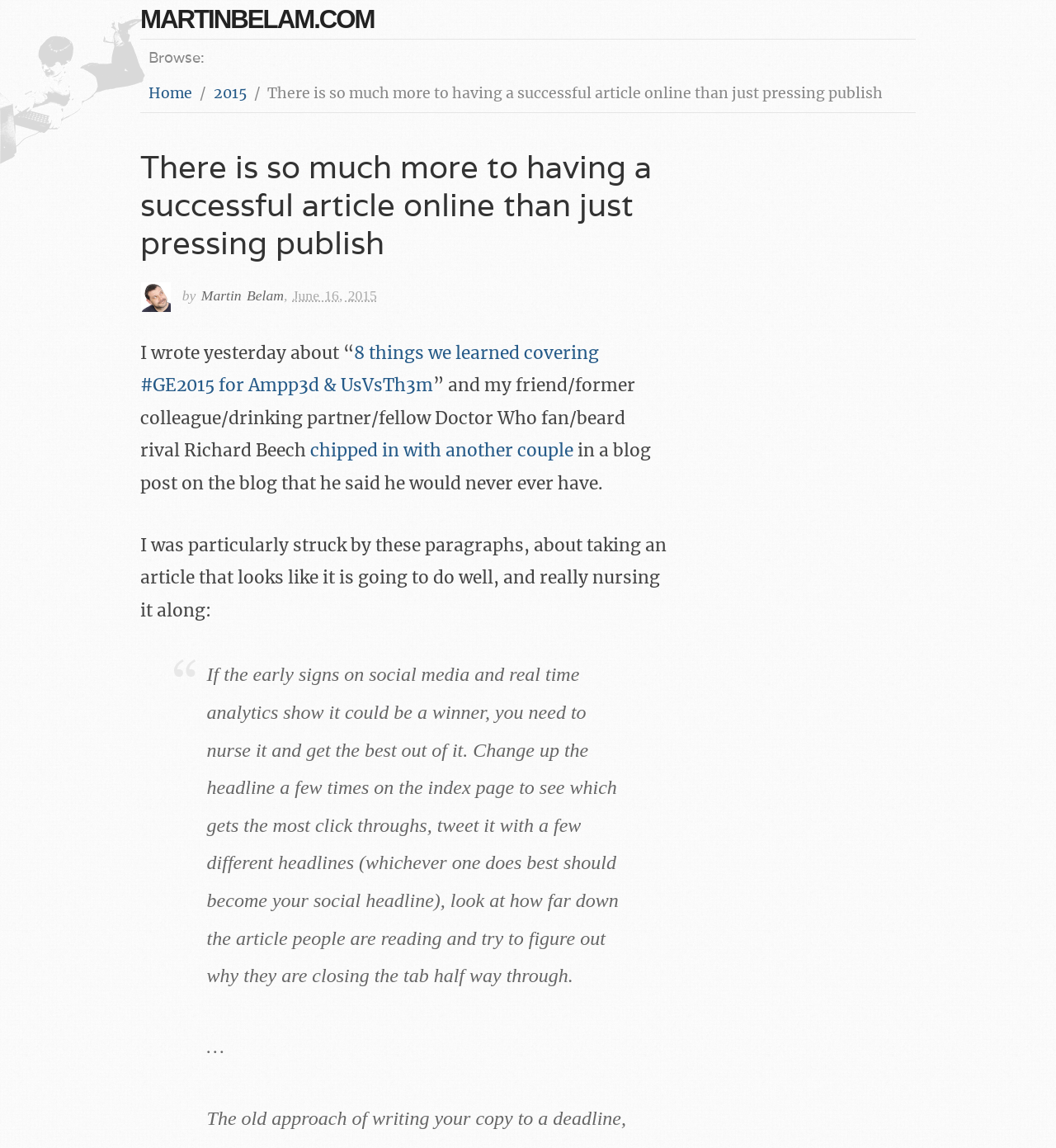Provide the bounding box coordinates for the UI element that is described by this text: "chipped in with another couple". The coordinates should be in the form of four float numbers between 0 and 1: [left, top, right, bottom].

[0.294, 0.384, 0.543, 0.402]